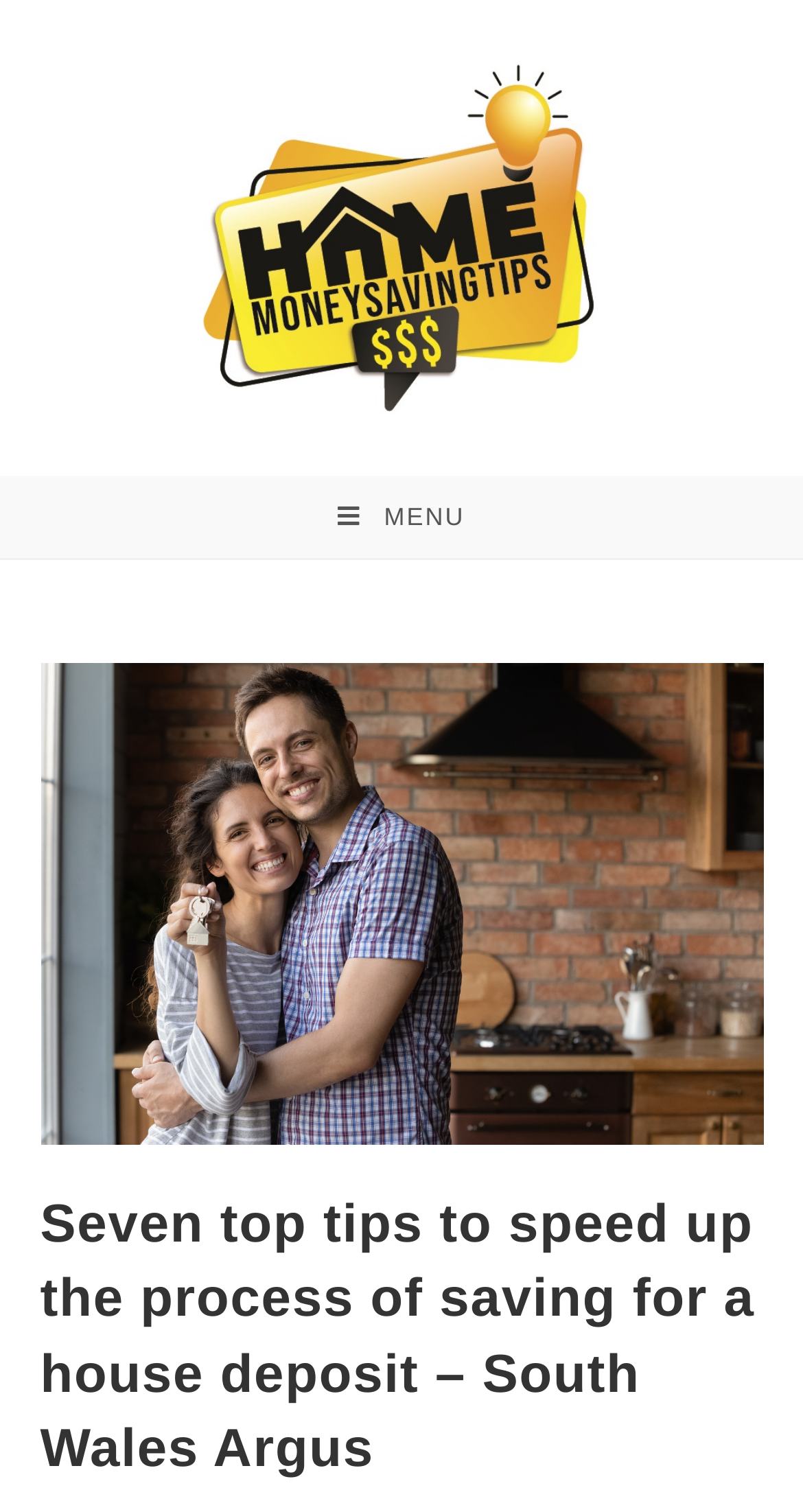Determine the bounding box coordinates in the format (top-left x, top-left y, bottom-right x, bottom-right y). Ensure all values are floating point numbers between 0 and 1. Identify the bounding box of the UI element described by: Menu Close

[0.365, 0.315, 0.635, 0.369]